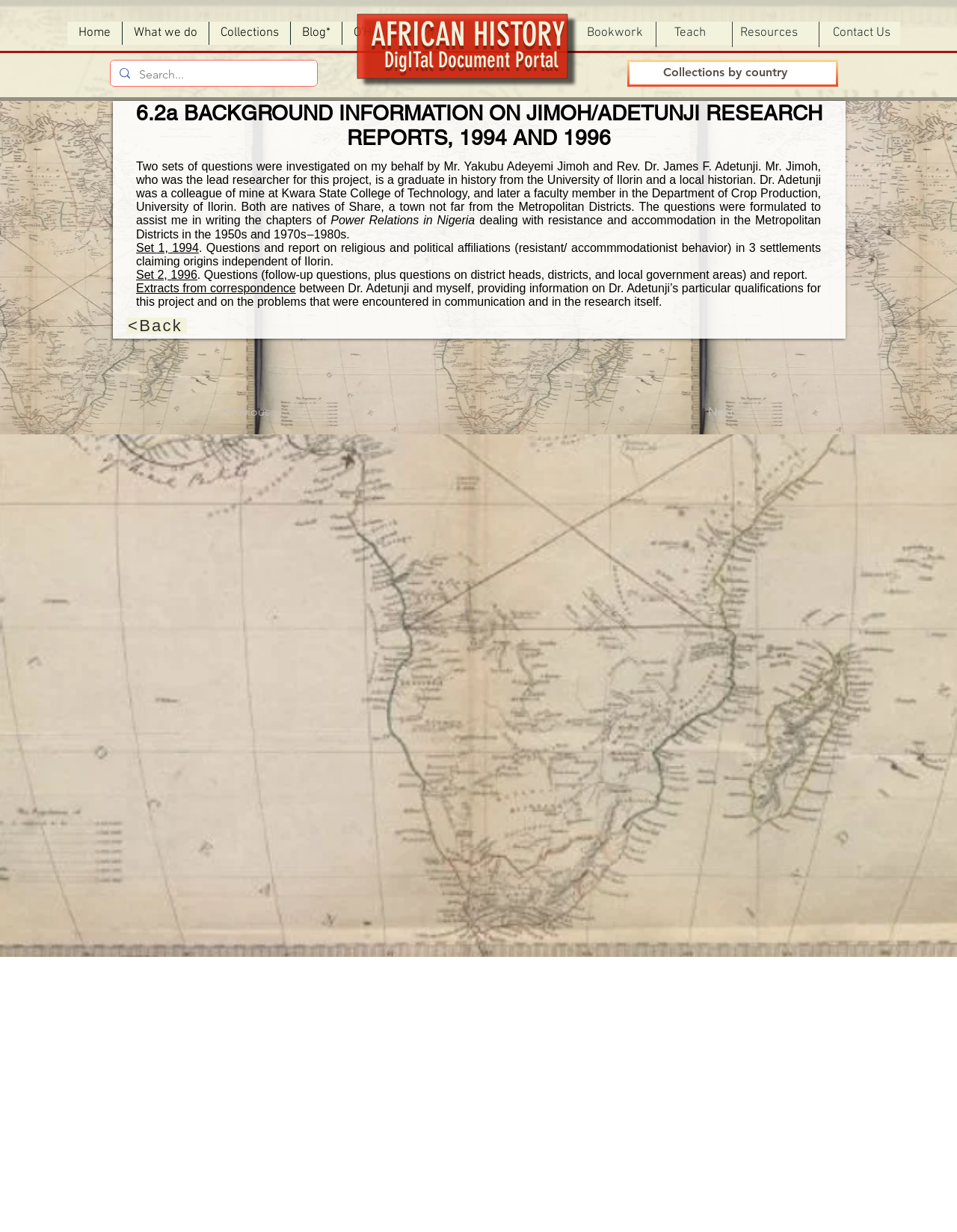Locate the bounding box coordinates of the element that should be clicked to execute the following instruction: "Click on Set 1, 1994".

[0.142, 0.196, 0.211, 0.206]